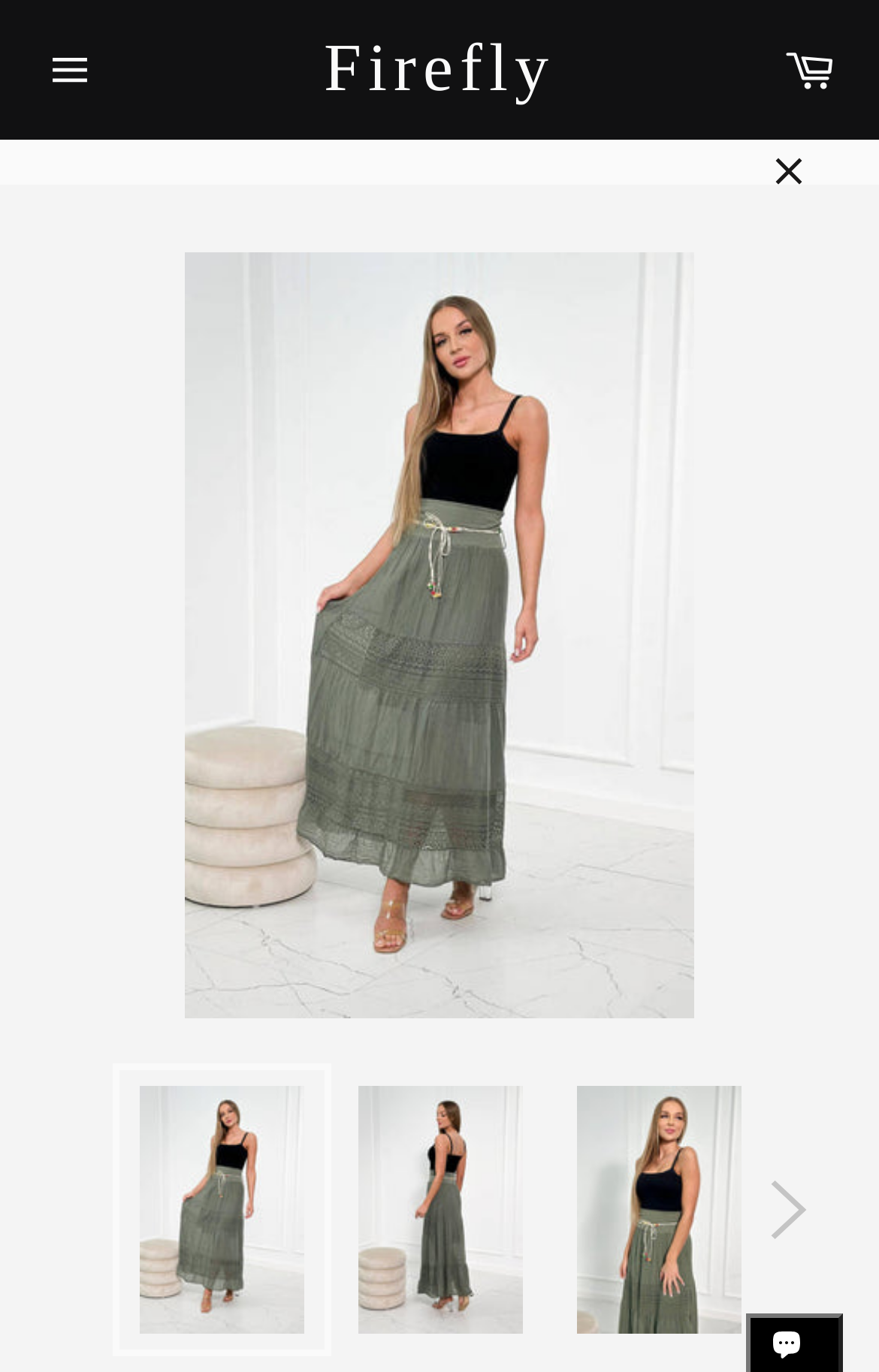How many links to 'Maya Skirt Khaki' are there?
Based on the visual information, provide a detailed and comprehensive answer.

I counted the number of link elements with the text 'Maya Skirt Khaki' and found three of them, indicating that there are three links to 'Maya Skirt Khaki'.